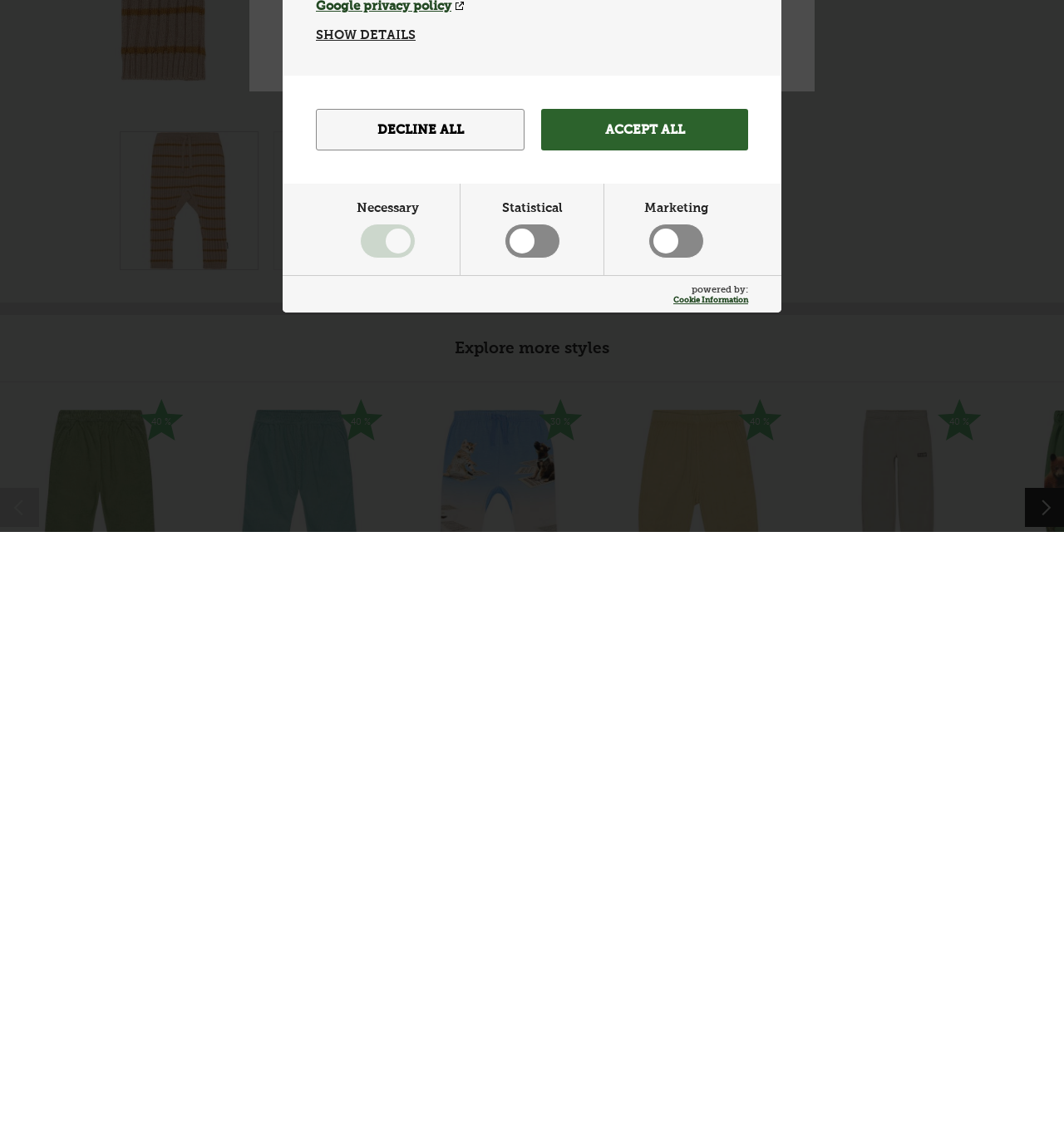Using the provided description parent_node: Statistical name="cookie_cat_statistic", find the bounding box coordinates for the UI element. Provide the coordinates in (top-left x, top-left y, bottom-right x, bottom-right y) format, ensuring all values are between 0 and 1.

[0.475, 0.177, 0.532, 0.227]